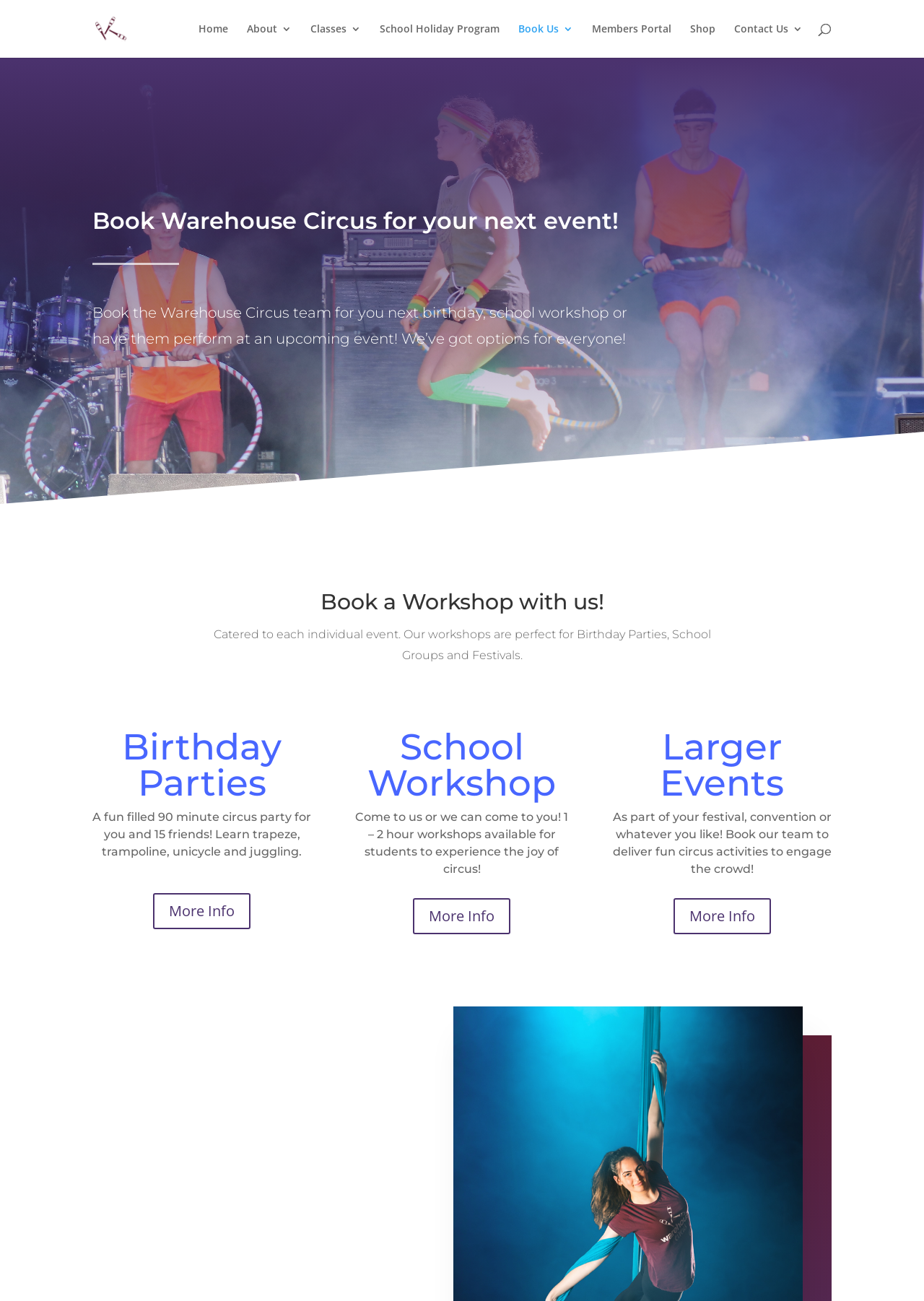Specify the bounding box coordinates of the area that needs to be clicked to achieve the following instruction: "Book a performance".

[0.1, 0.823, 0.431, 0.851]